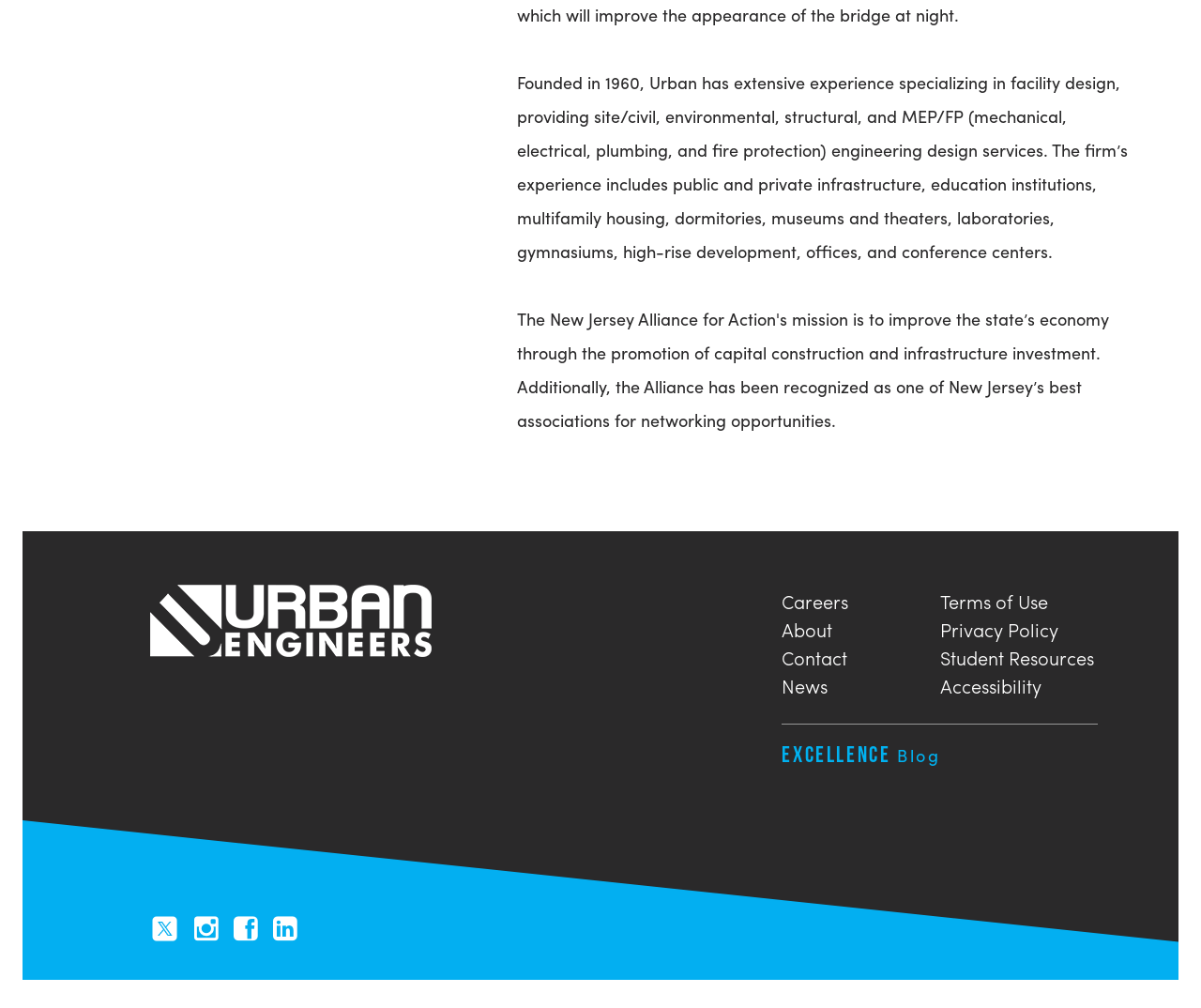What type of services does Urban provide?
Analyze the screenshot and provide a detailed answer to the question.

Based on the text description, Urban provides facility design services, including site/civil, environmental, structural, and MEP/FP (mechanical, electrical, plumbing, and fire protection) engineering design services.